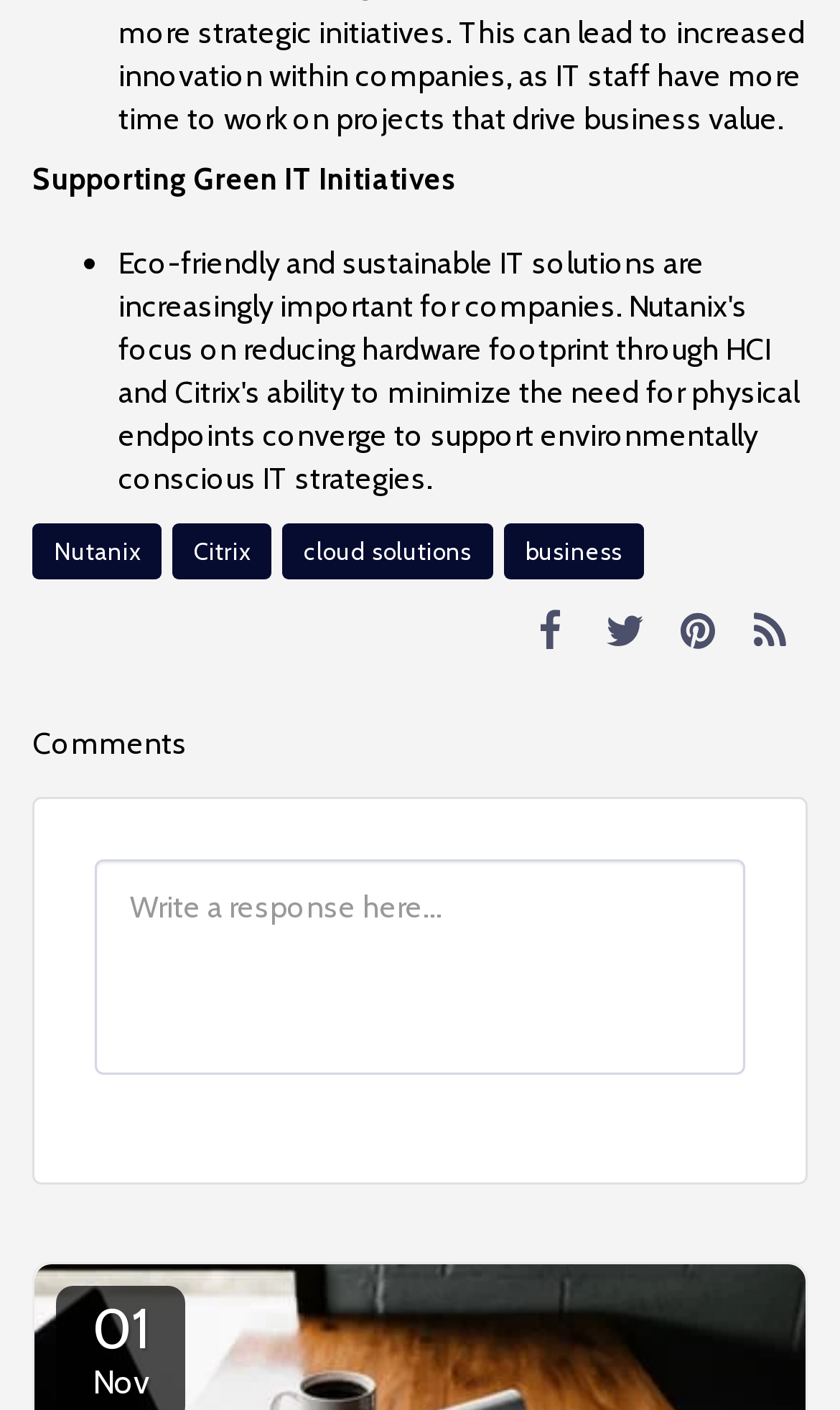Using details from the image, please answer the following question comprehensively:
What is the purpose of the textbox?

The textbox at the bottom of the webpage is intended for users to 'Write a response' as indicated by the placeholder text, likely to provide comments or feedback related to Green IT Initiatives.